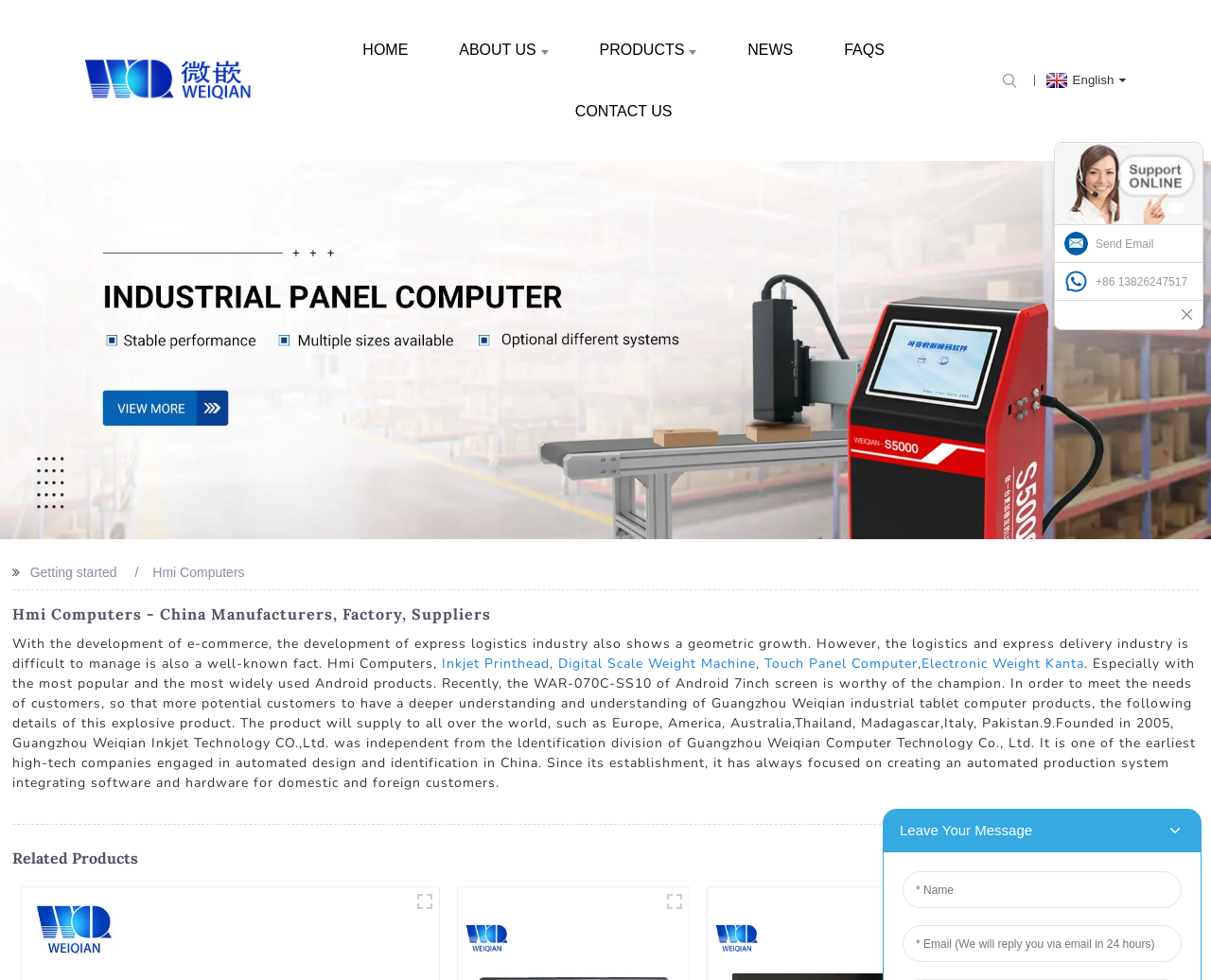What is the company's founding year?
Analyze the image and provide a thorough answer to the question.

The company was founded in 2005, as stated in the webpage's content, which provides information about the company's history and establishment.